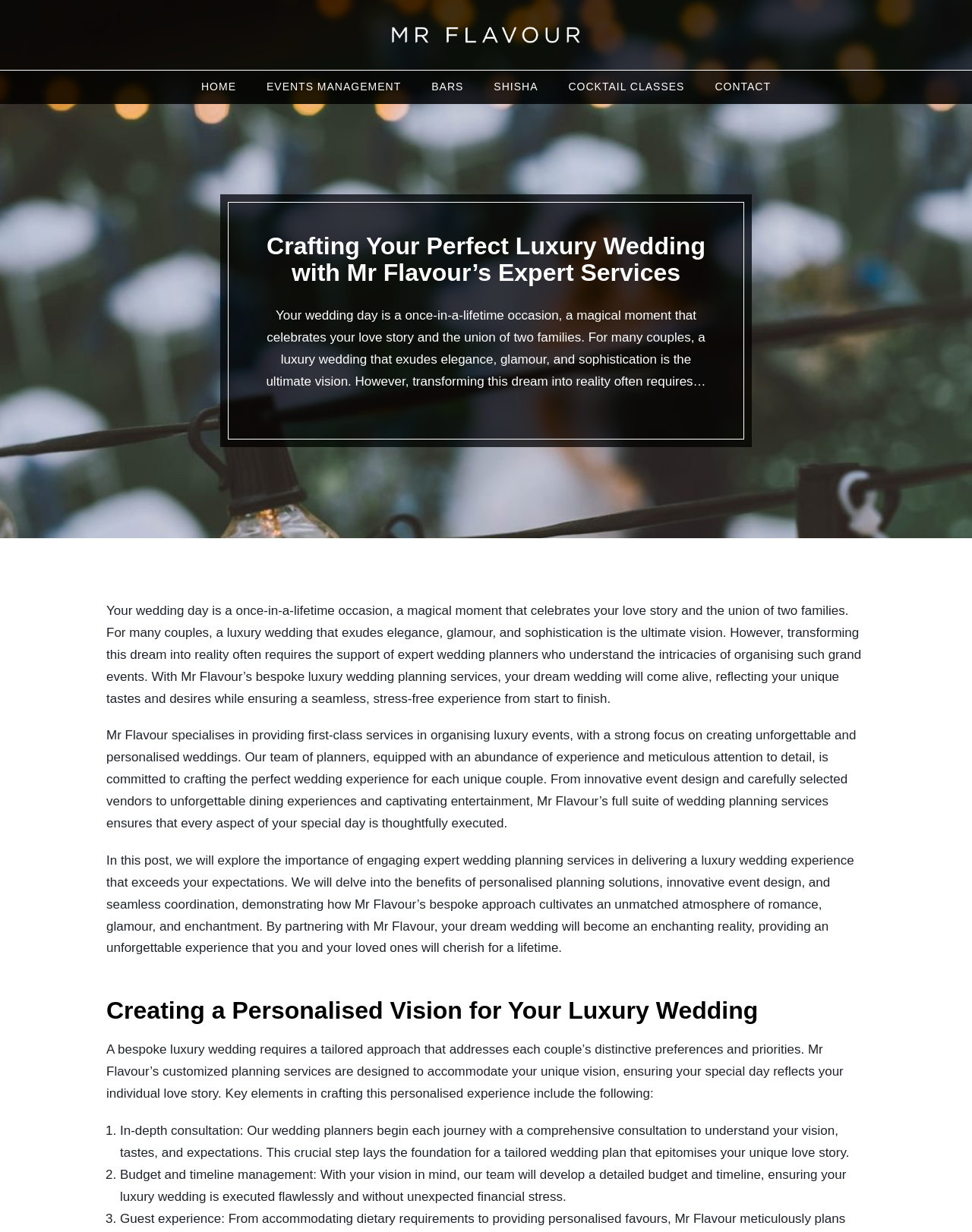What is one of the key elements in crafting a personalised wedding experience?
Answer the question based on the image using a single word or a brief phrase.

Budget and timeline management